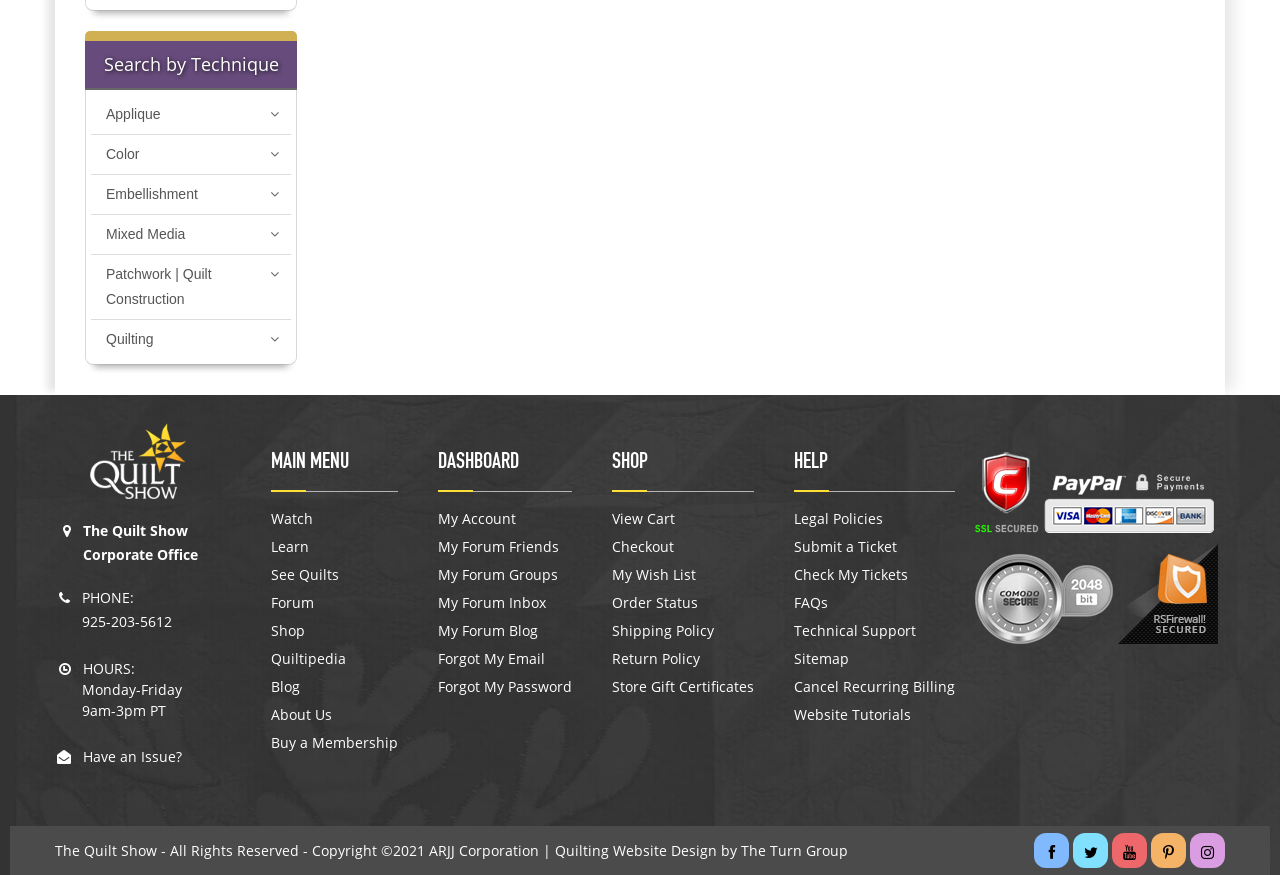Identify the bounding box coordinates of the part that should be clicked to carry out this instruction: "Get help with a issue".

[0.065, 0.852, 0.142, 0.879]